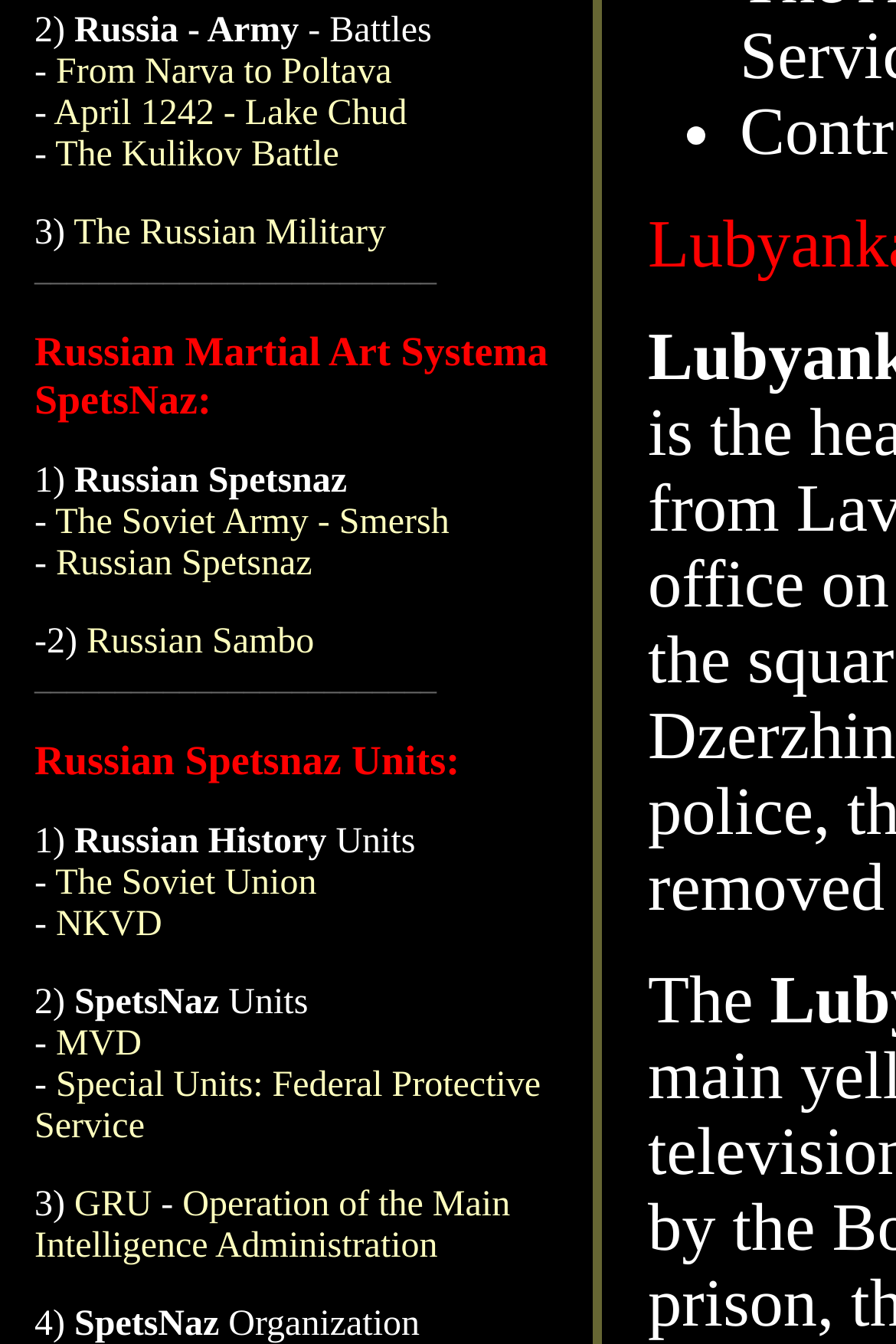Please identify the coordinates of the bounding box for the clickable region that will accomplish this instruction: "Click on 'From Narva to Poltava'".

[0.062, 0.039, 0.437, 0.068]